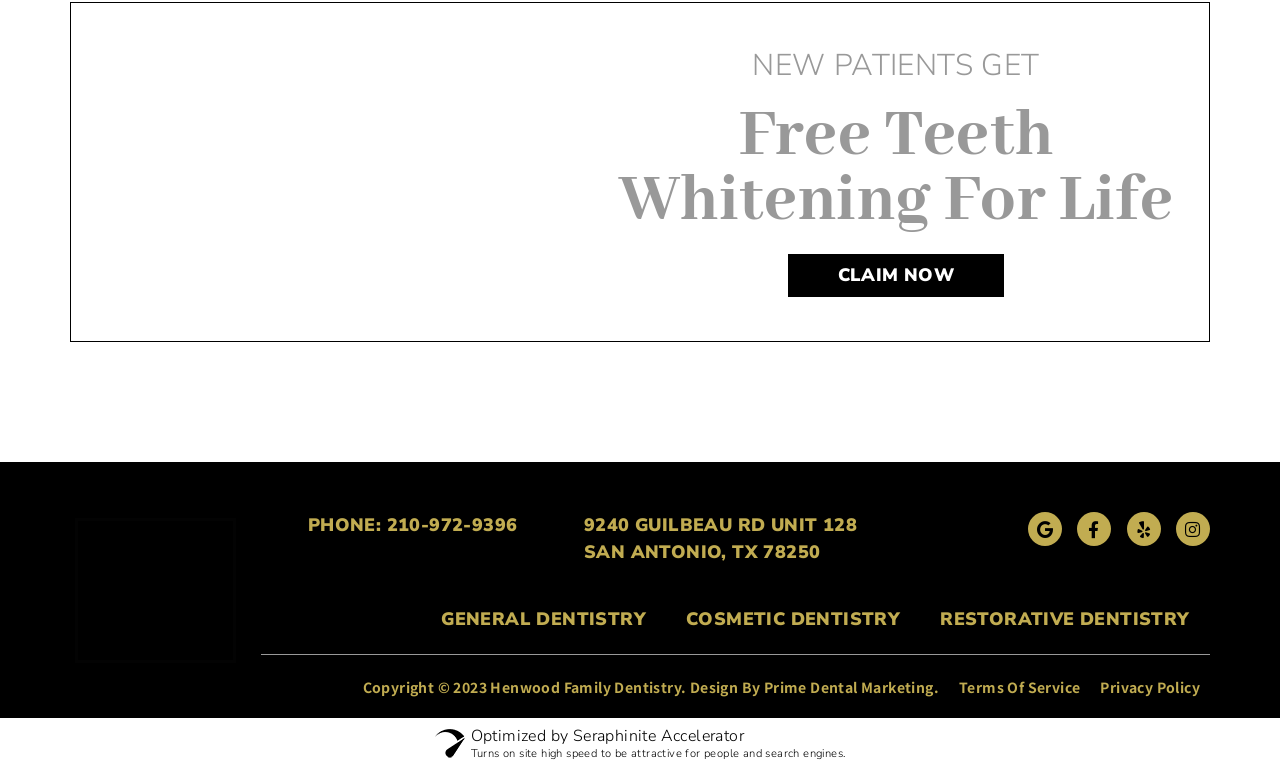Give a one-word or one-phrase response to the question:
What are the services offered by the dentistry?

General, Cosmetic, Restorative Dentistry